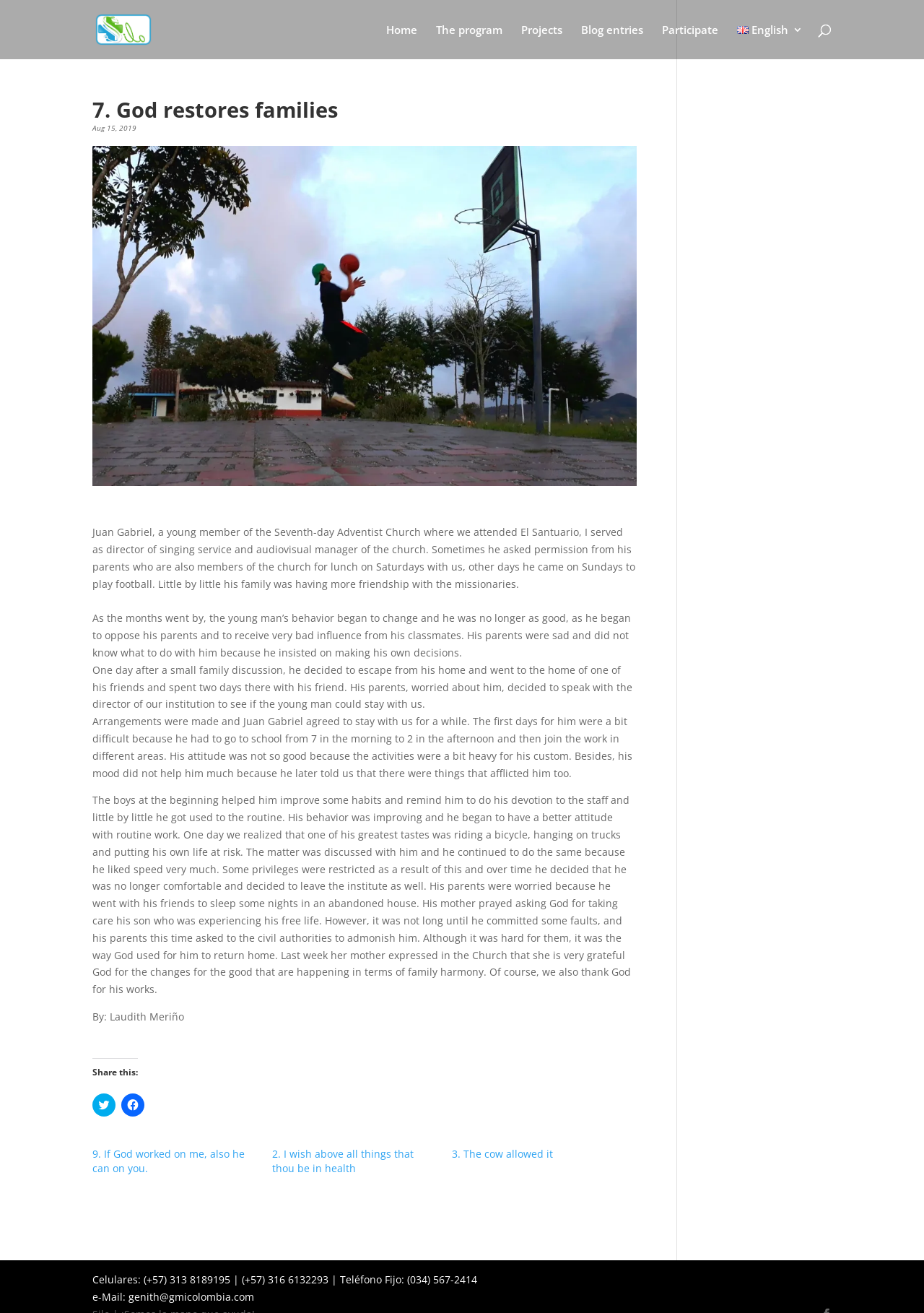Extract the primary headline from the webpage and present its text.

7. God restores families